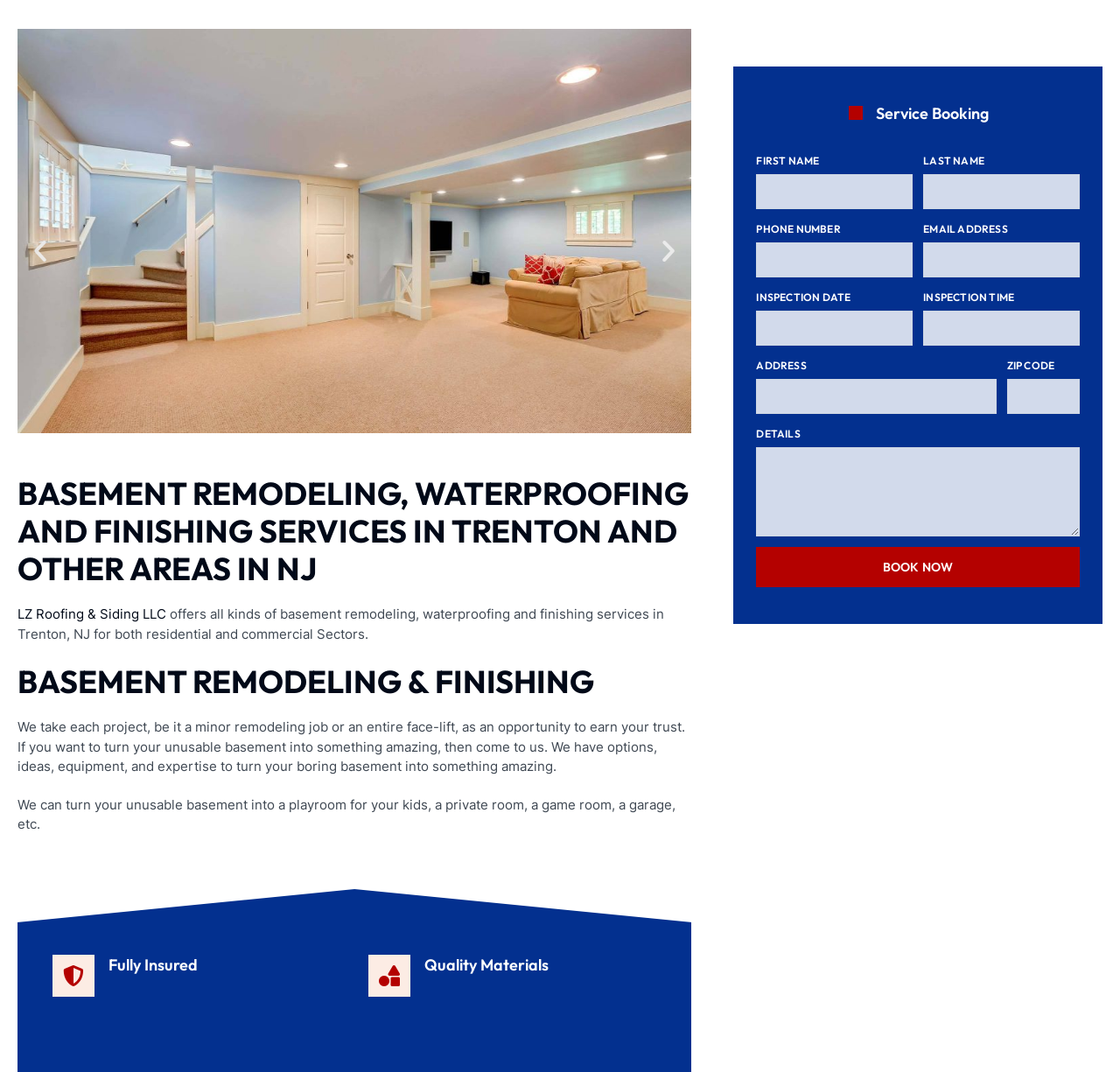Please determine the bounding box coordinates for the element with the description: "LZ Roofing & Siding LLC".

[0.016, 0.565, 0.148, 0.581]